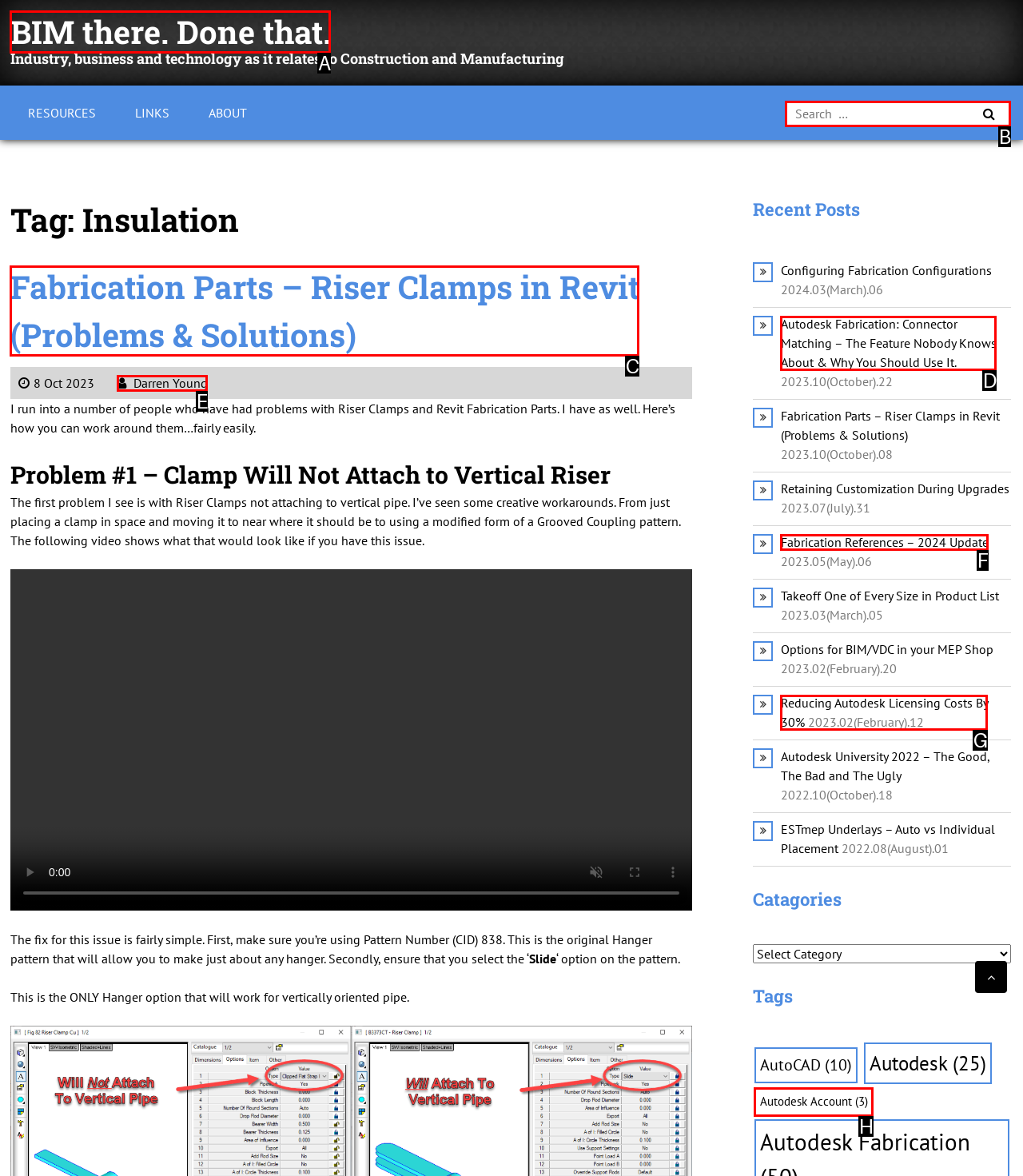Determine which UI element matches this description: Fabrication References – 2024 Update
Reply with the appropriate option's letter.

F